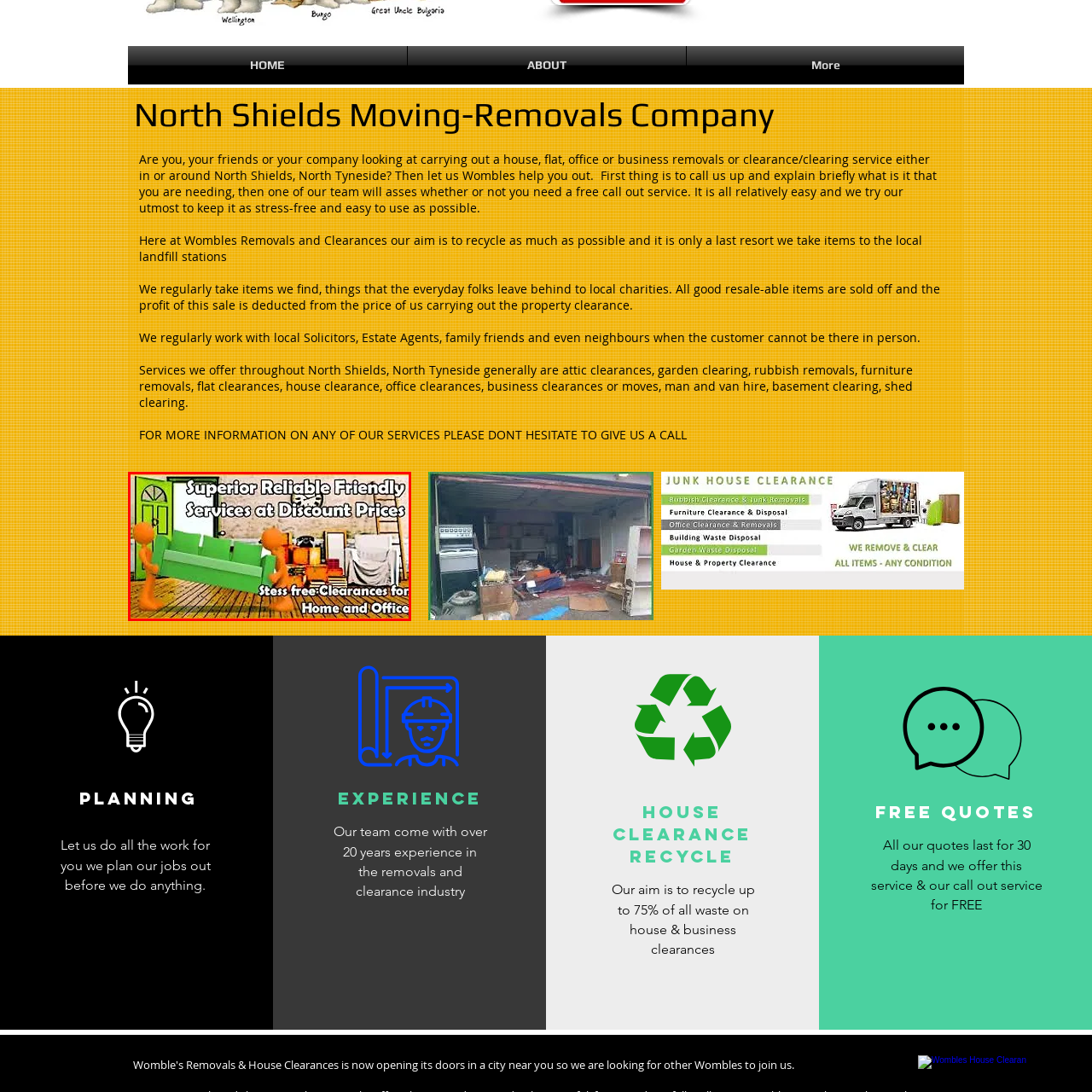Craft a detailed explanation of the image surrounded by the red outline.

The image showcases a vibrant and engaging scene depicting animated characters, representing a moving company. Two cheerful figures are collaboratively carrying a bright green sofa, emphasizing teamwork and efficiency in moving services. The backdrop features a spacious, inviting room with a wooden floor and various packed boxes, symbolizing the process of relocation or clearance. Prominently displayed text reads "Superior Reliable Friendly Services at Discount Prices," highlighting the company's commitment to providing high-quality service at affordable rates. The phrase "Stress free Clearances for Home and Office" further reinforces the message of ease and professionalism, appealing to potential customers seeking reliable moving solutions for their residential or commercial needs.